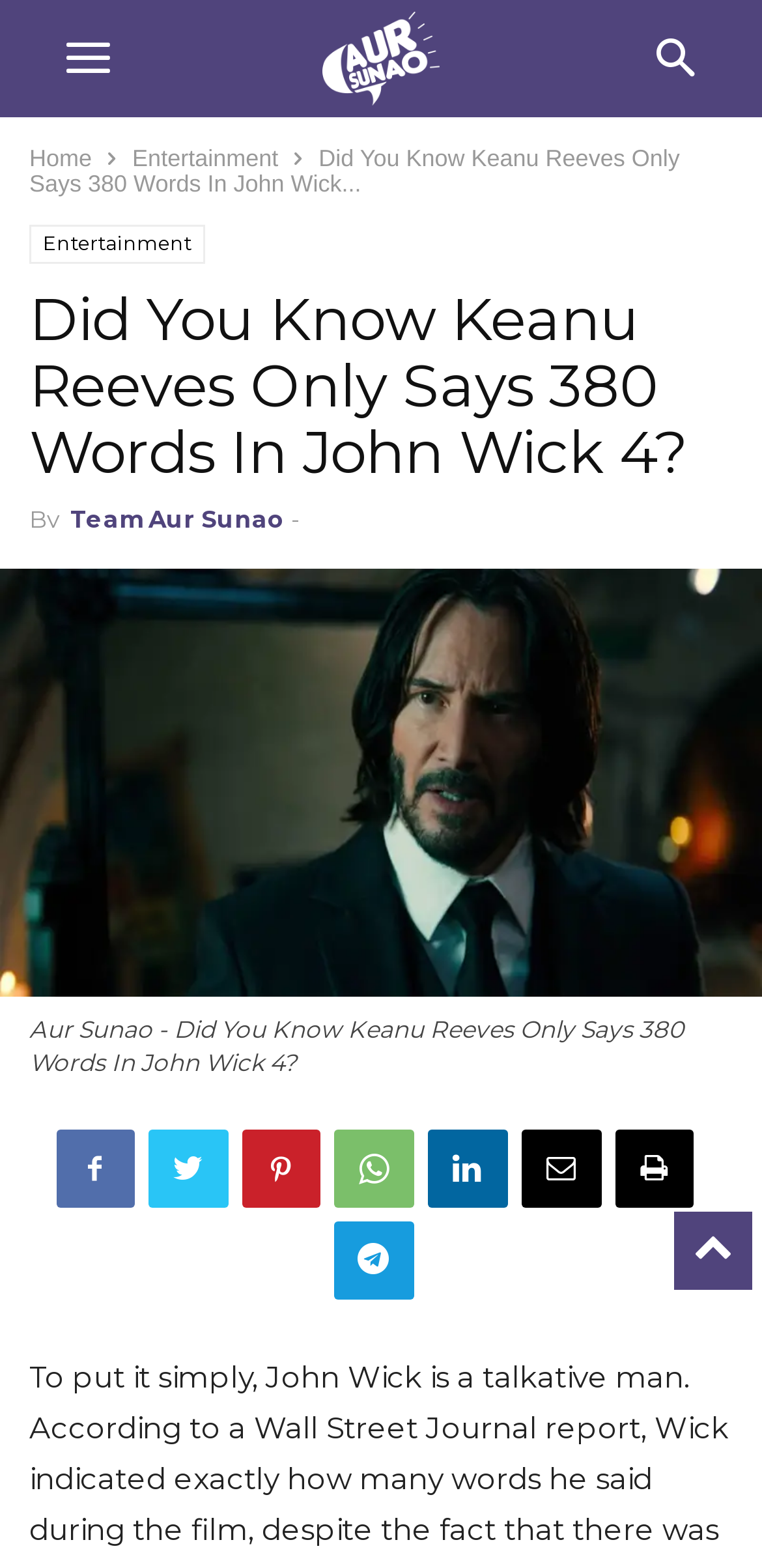Locate the bounding box coordinates of the element to click to perform the following action: 'go to home page'. The coordinates should be given as four float values between 0 and 1, in the form of [left, top, right, bottom].

[0.038, 0.092, 0.121, 0.11]